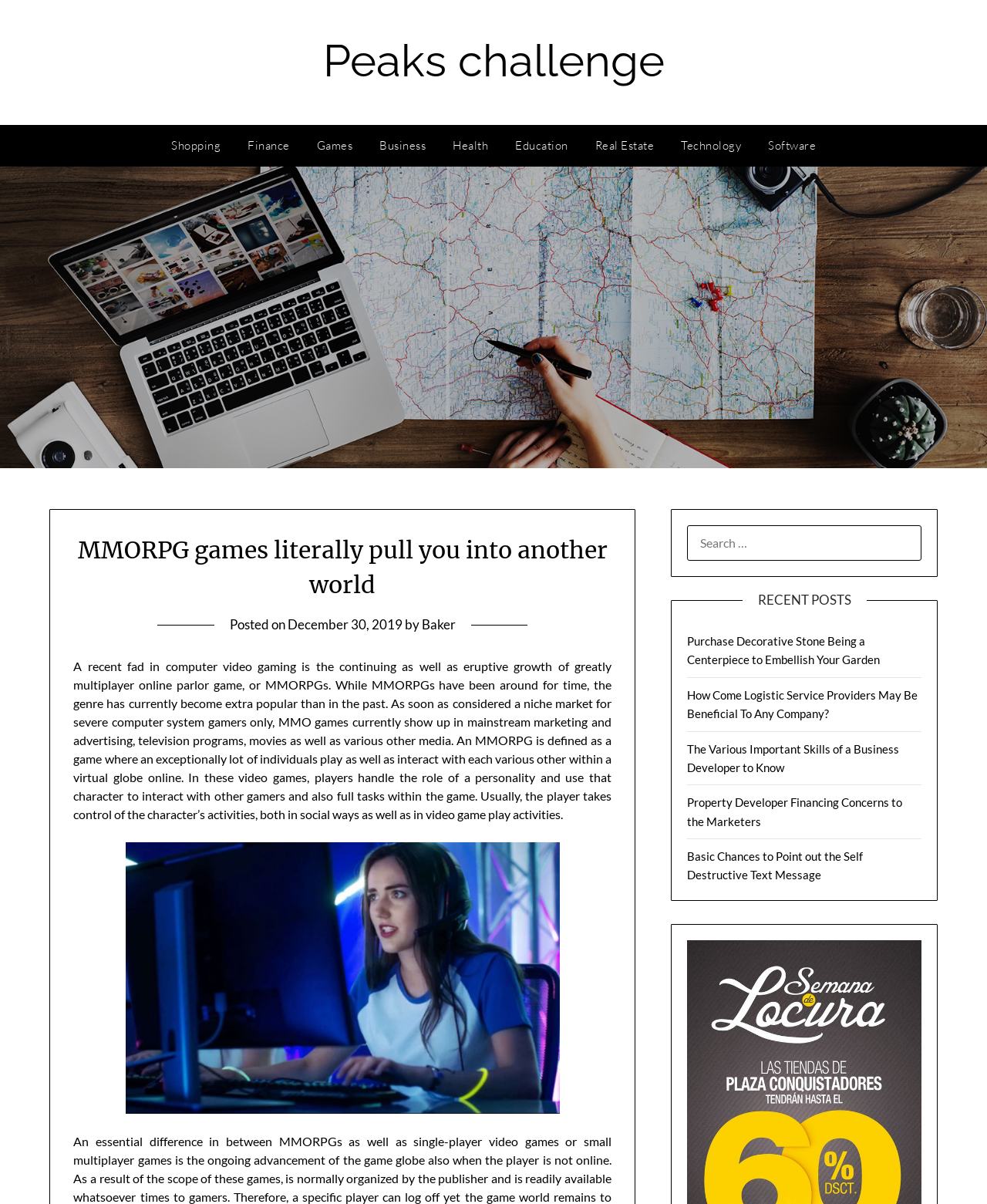Find the bounding box coordinates of the clickable area required to complete the following action: "Search for something".

[0.696, 0.436, 0.934, 0.466]